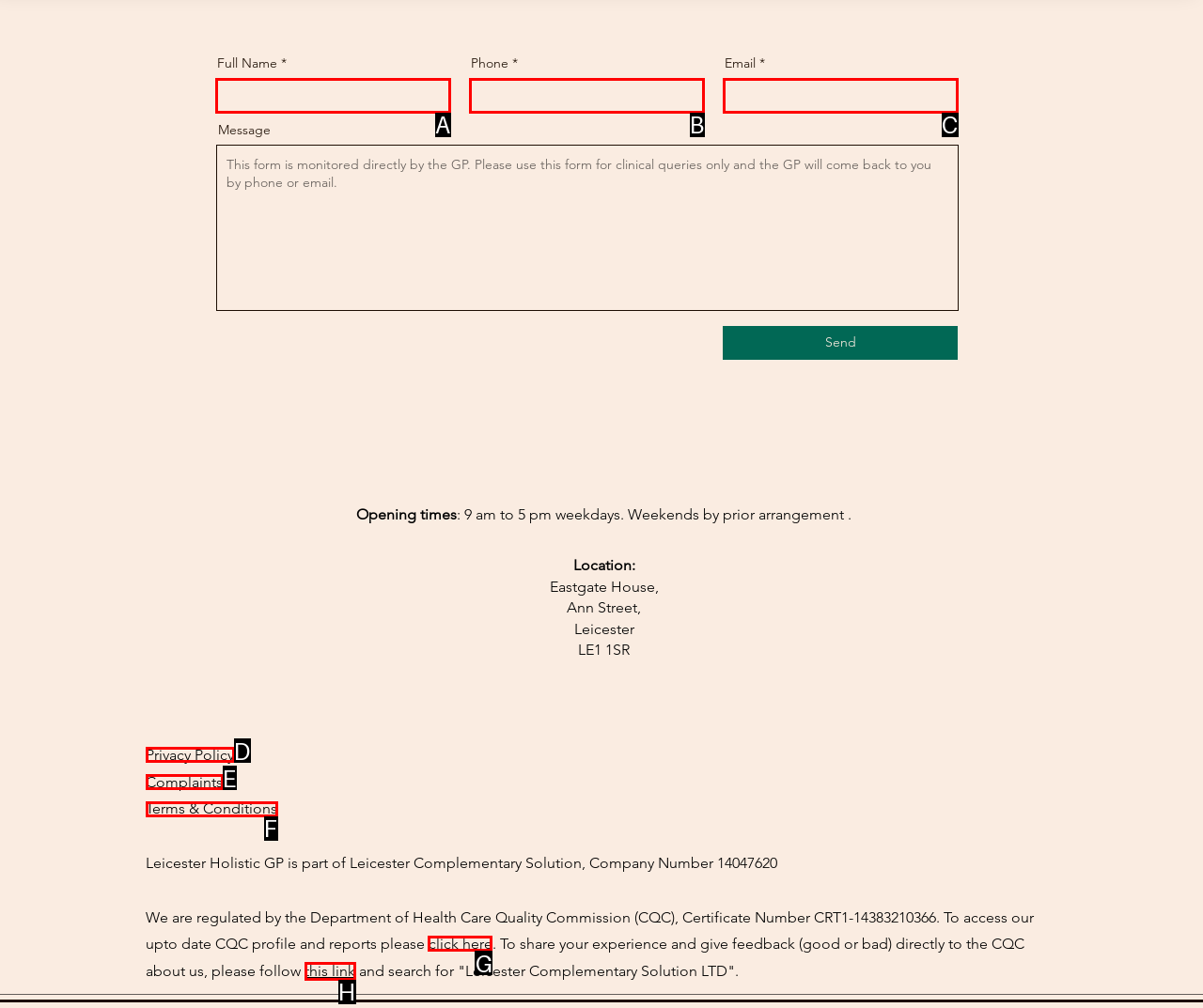To achieve the task: Click to access CQC profile, which HTML element do you need to click?
Respond with the letter of the correct option from the given choices.

G